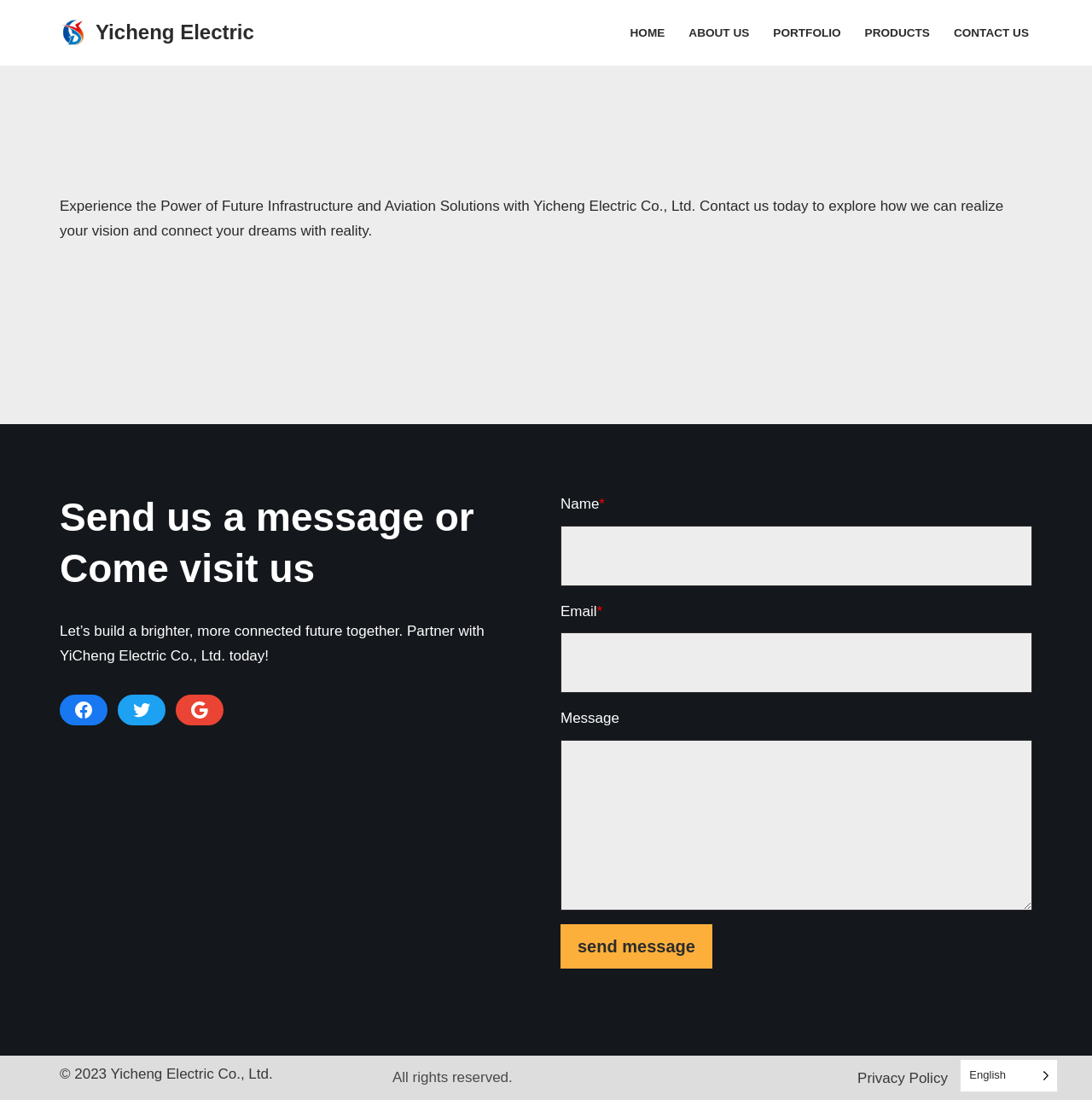What social media platforms are linked?
Refer to the image and provide a one-word or short phrase answer.

Facebook, Twitter, Google